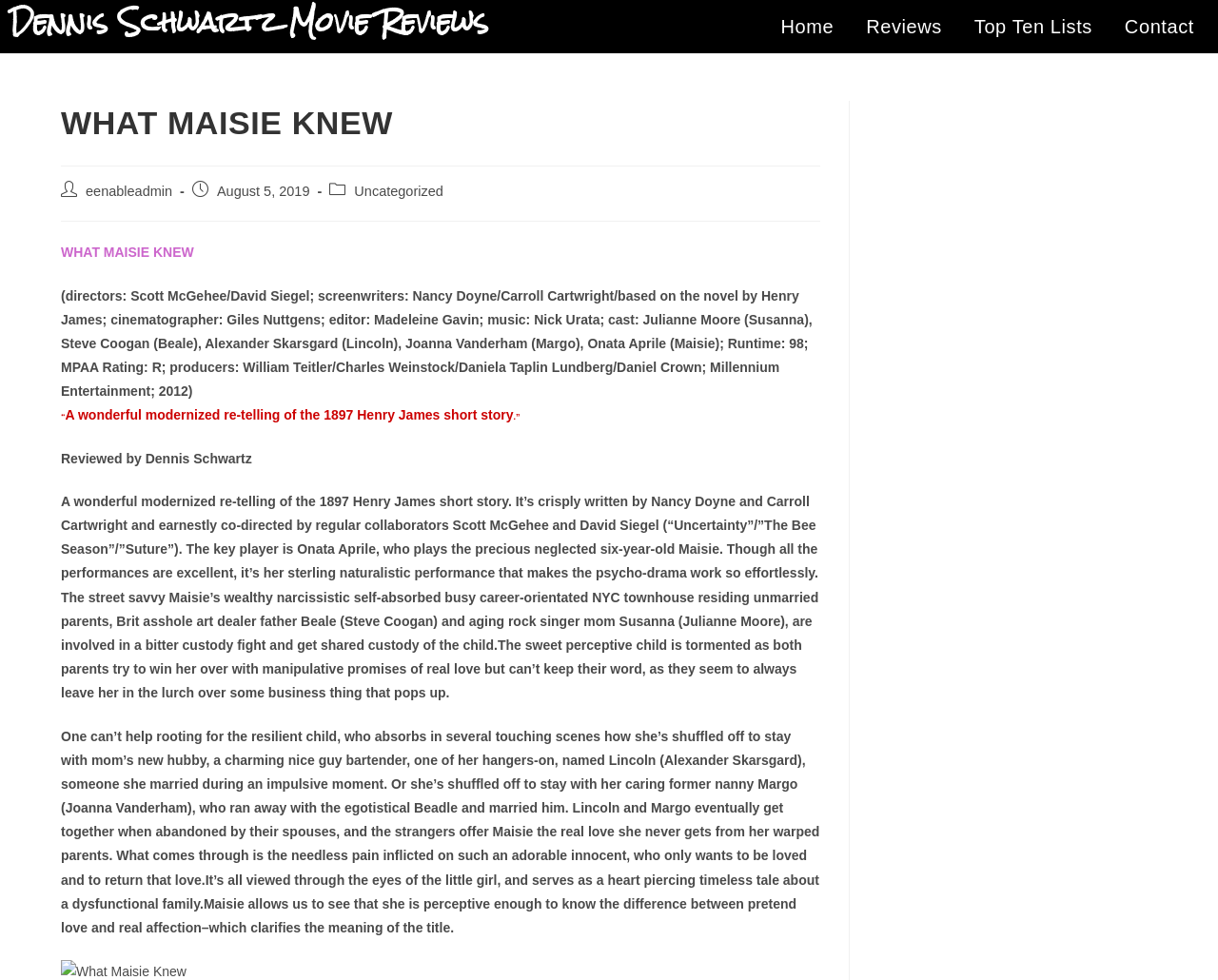Describe all significant elements and features of the webpage.

This webpage is a movie review of "What Maisie Knew" by Dennis Schwartz. At the top, there is a heading "Dennis Schwartz Movie Reviews" followed by a row of links to "Home", "Reviews", "Top Ten Lists", and "Contact". Below this, there is a header section with the title "What Maisie Knew" and a link to "eenableadmin". The review is divided into two main sections: the movie's details and the review itself.

The movie's details section lists the directors, screenwriters, cinematographer, editor, music composer, cast, runtime, MPAA rating, producers, and distributor. The cast includes Julianne Moore, Steve Coogan, Alexander Skarsgard, and Onata Aprile.

The review section is written by Dennis Schwartz and starts with a quote from the review. The review praises the movie as a "wonderful modernized re-telling of the 1897 Henry James short story". It highlights the performances of the cast, particularly Onata Aprile, who plays the six-year-old Maisie. The review describes the movie's plot, which revolves around Maisie's experiences with her neglectful and self-absorbed parents, who are involved in a bitter custody fight. The review praises the movie's portrayal of the pain inflicted on Maisie and its exploration of the difference between pretend love and real affection.